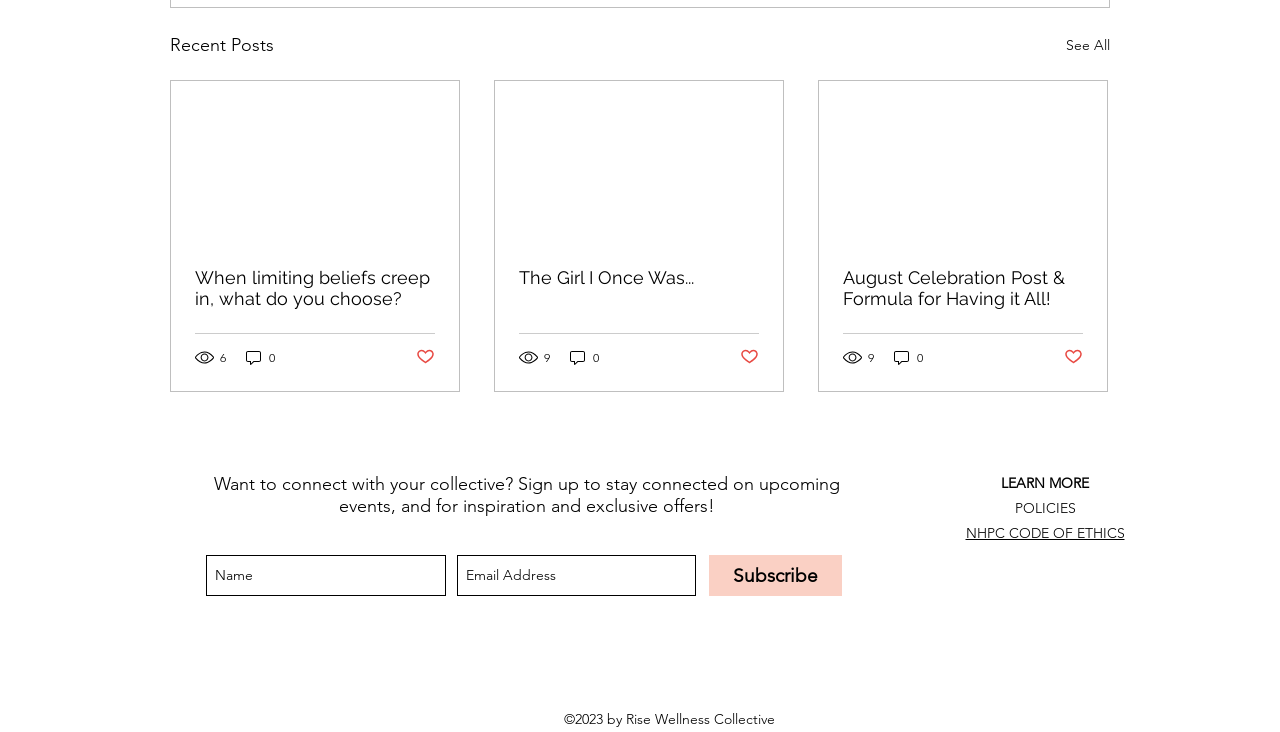Locate the bounding box coordinates of the element I should click to achieve the following instruction: "Read the article 'When limiting beliefs creep in, what do you choose?'".

[0.152, 0.364, 0.34, 0.422]